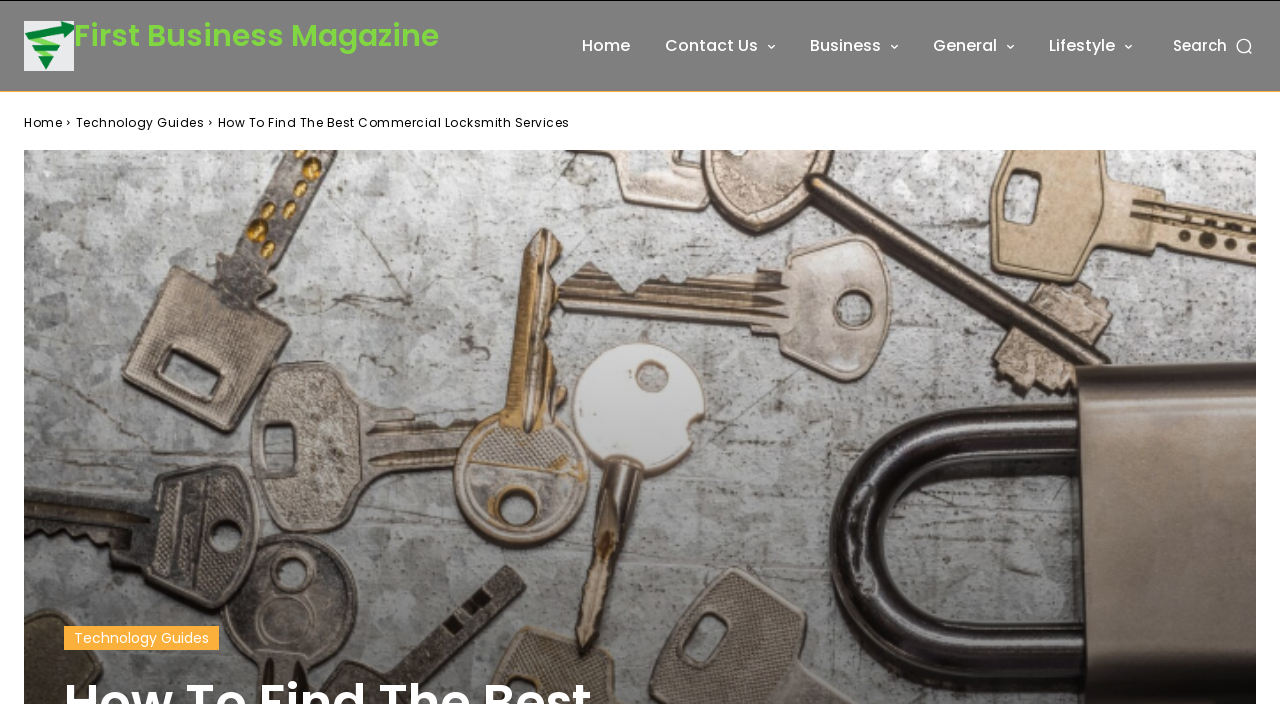What is the purpose of the button at the top right corner?
Answer with a single word or phrase by referring to the visual content.

Search